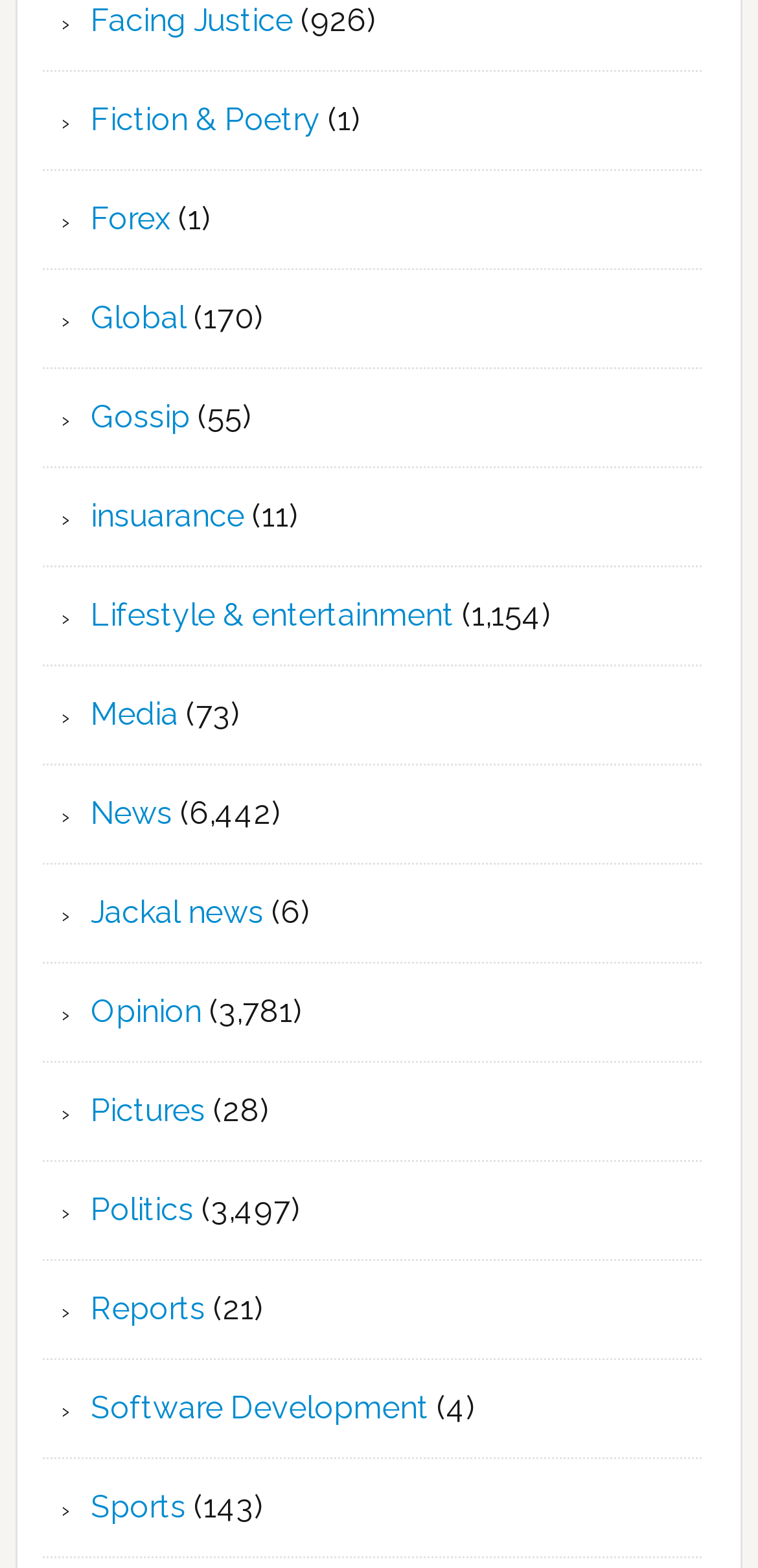Please identify the bounding box coordinates of the element's region that I should click in order to complete the following instruction: "Search for a topic". The bounding box coordinates consist of four float numbers between 0 and 1, i.e., [left, top, right, bottom].

None